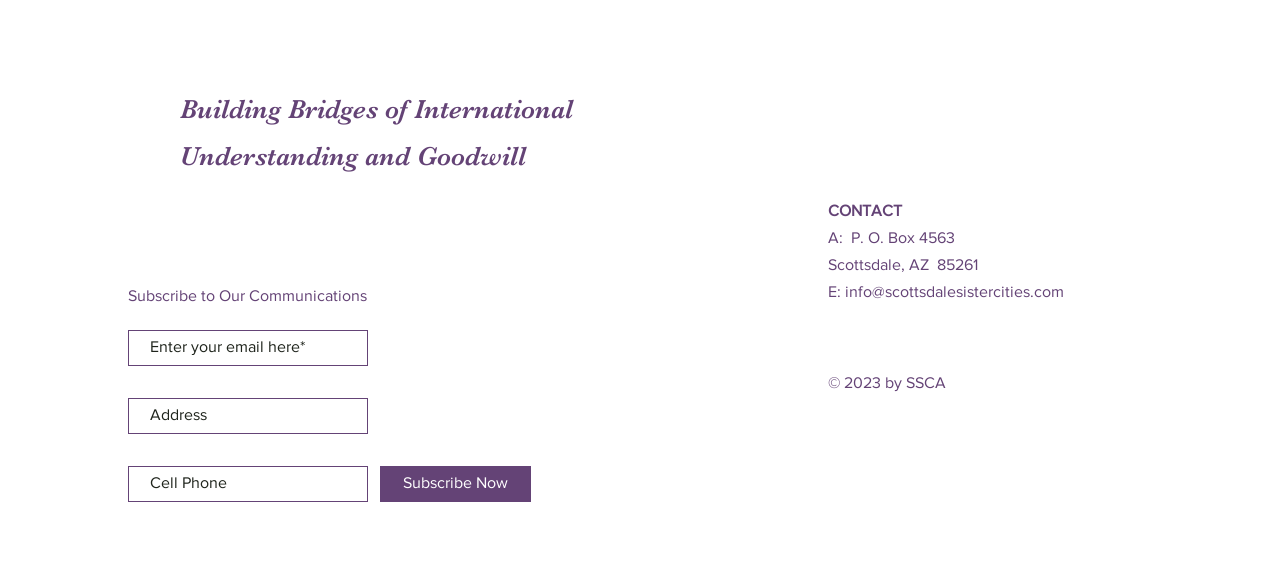Find the bounding box coordinates of the element I should click to carry out the following instruction: "Read the article 'Thoughts on Change'".

None